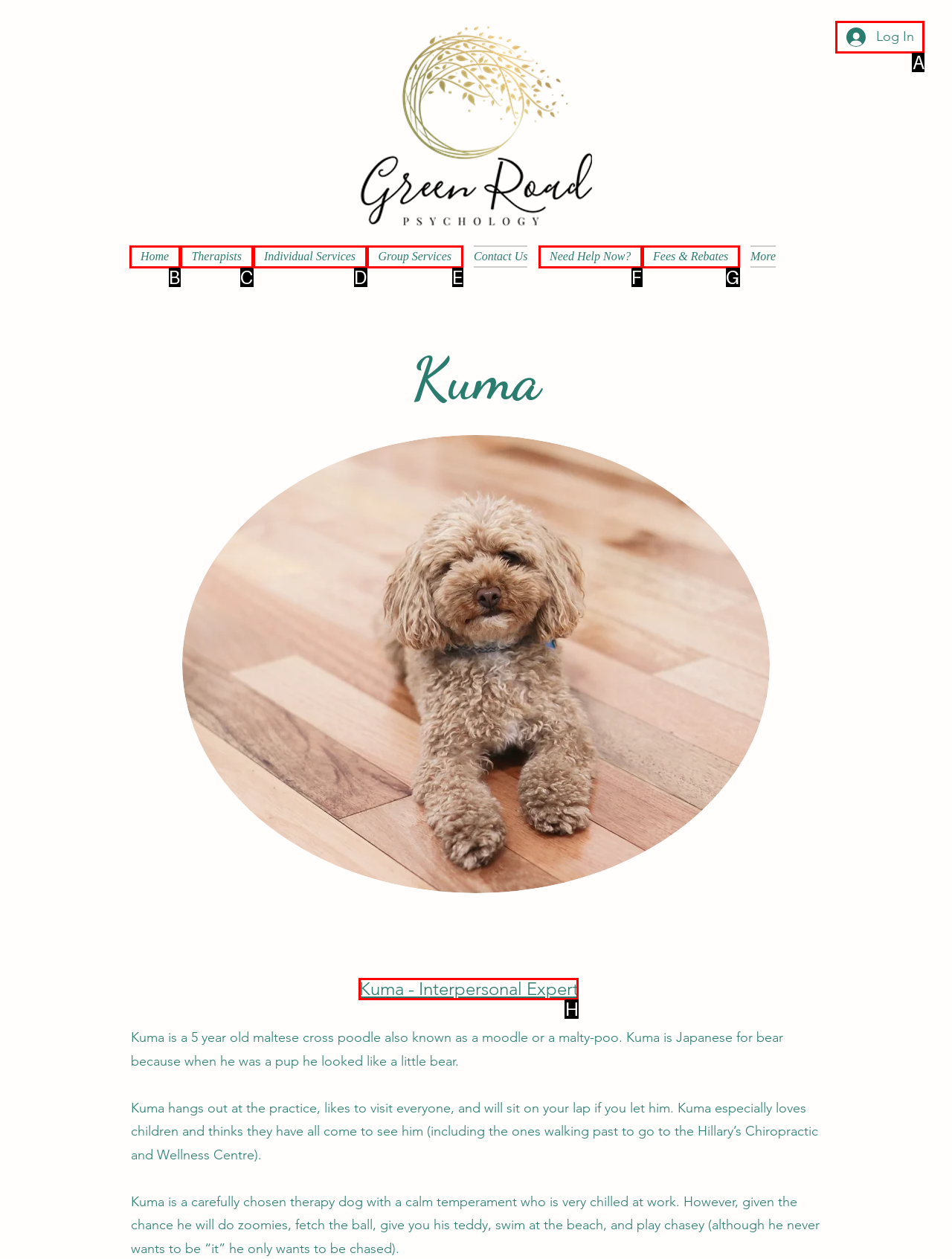To complete the task: Click the Log In button, which option should I click? Answer with the appropriate letter from the provided choices.

A